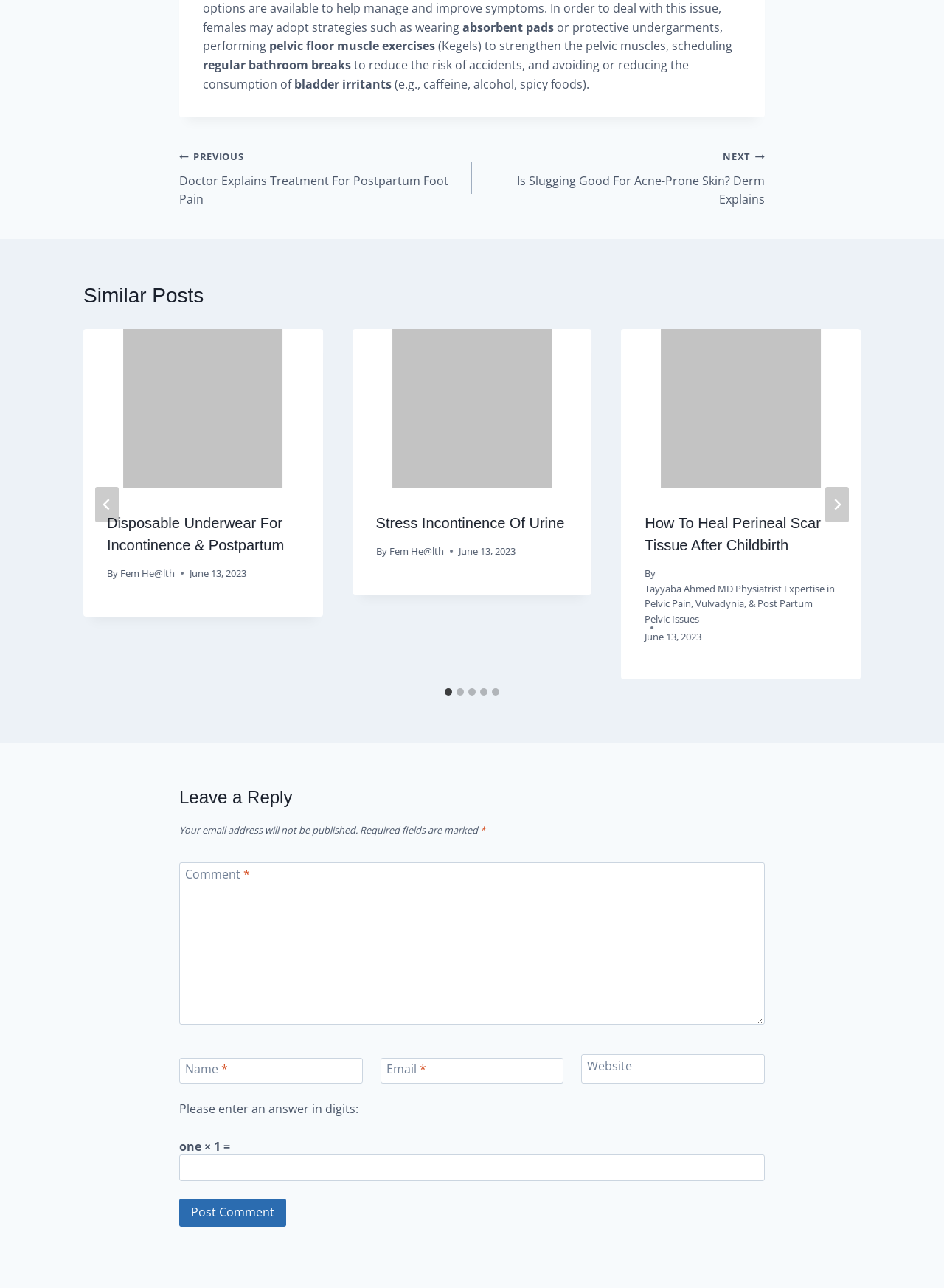Determine the bounding box of the UI element mentioned here: "aria-label="Go to last slide"". The coordinates must be in the format [left, top, right, bottom] with values ranging from 0 to 1.

[0.101, 0.378, 0.126, 0.405]